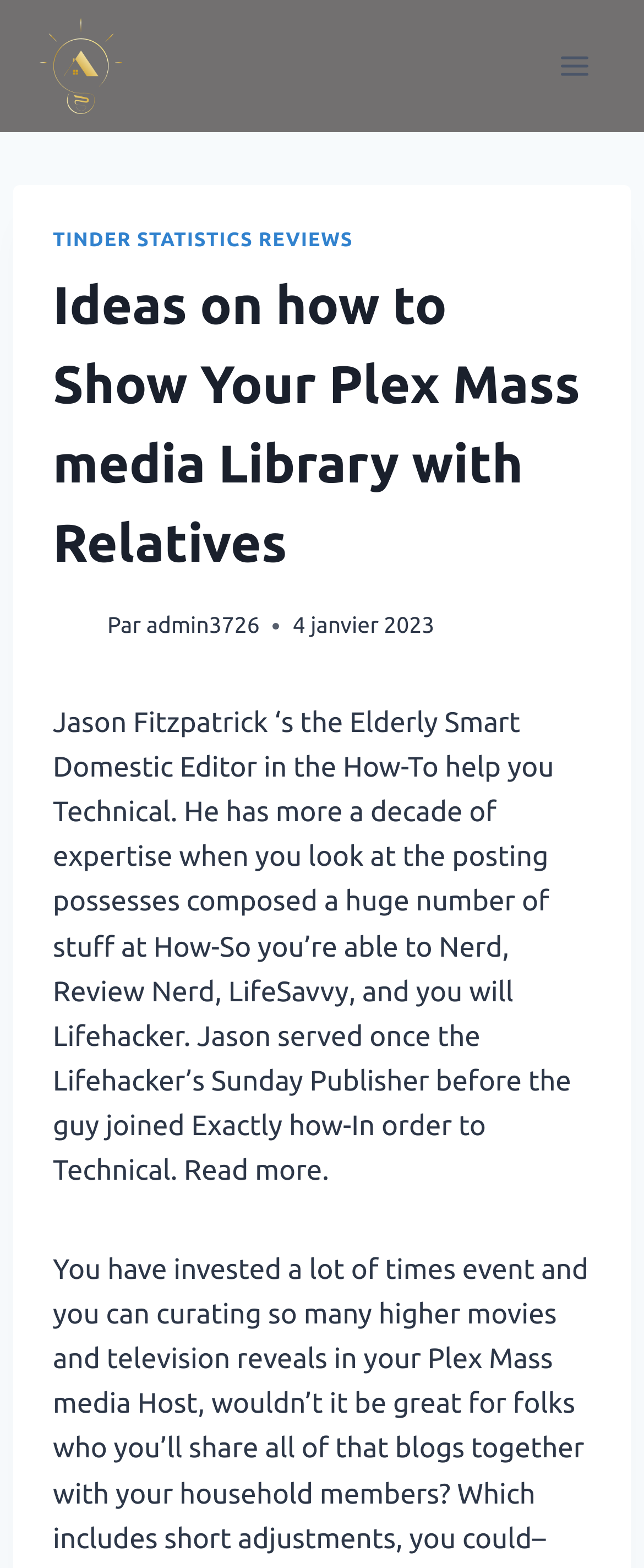What is the name of the website or organization?
Please give a detailed and elaborate answer to the question based on the image.

The name of the website or organization can be found in the link element at the top left corner of the page, which displays the text 'Smart Agency-immobilier'.